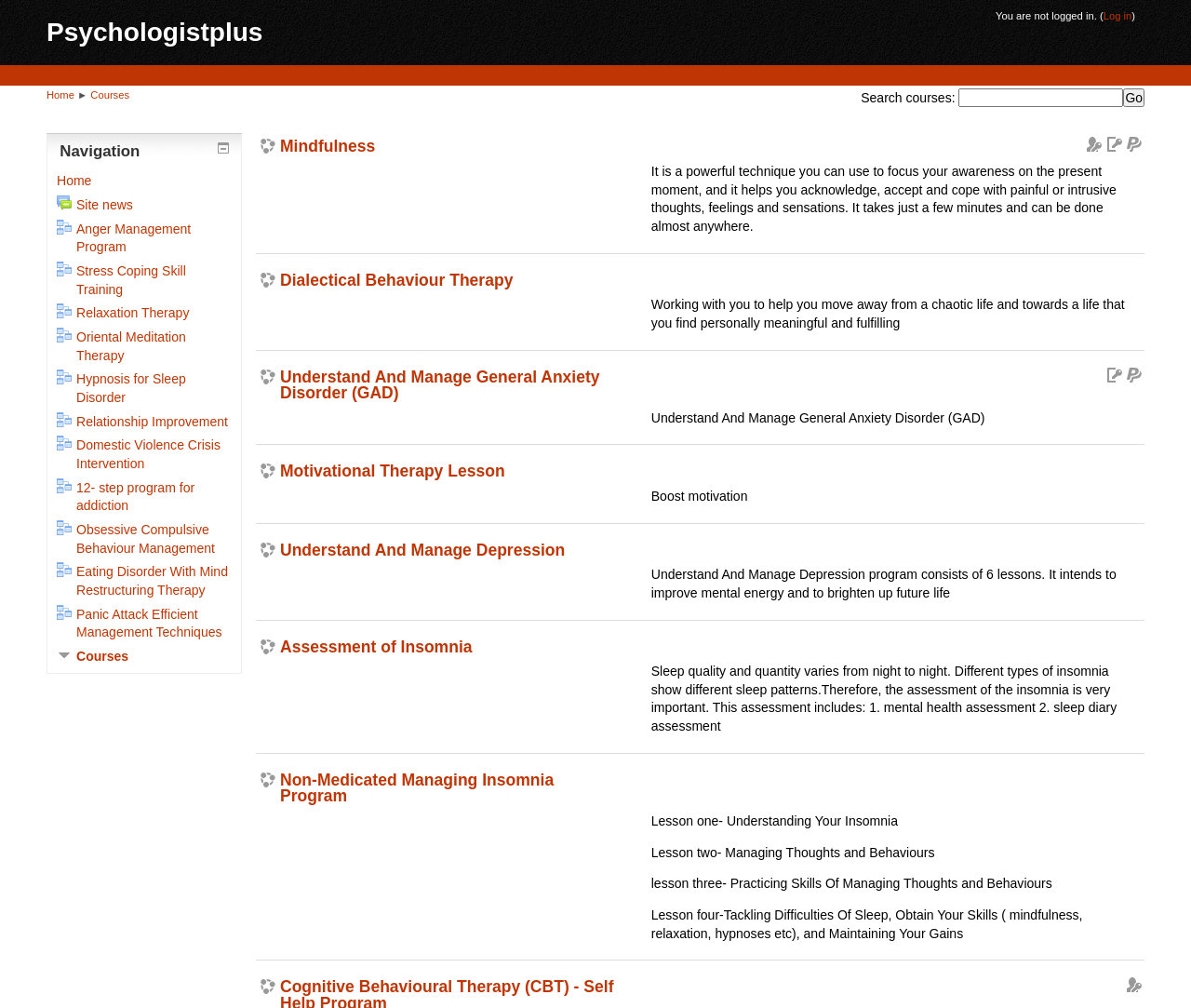Determine the coordinates of the bounding box that should be clicked to complete the instruction: "Go to Home page". The coordinates should be represented by four float numbers between 0 and 1: [left, top, right, bottom].

[0.039, 0.088, 0.062, 0.1]